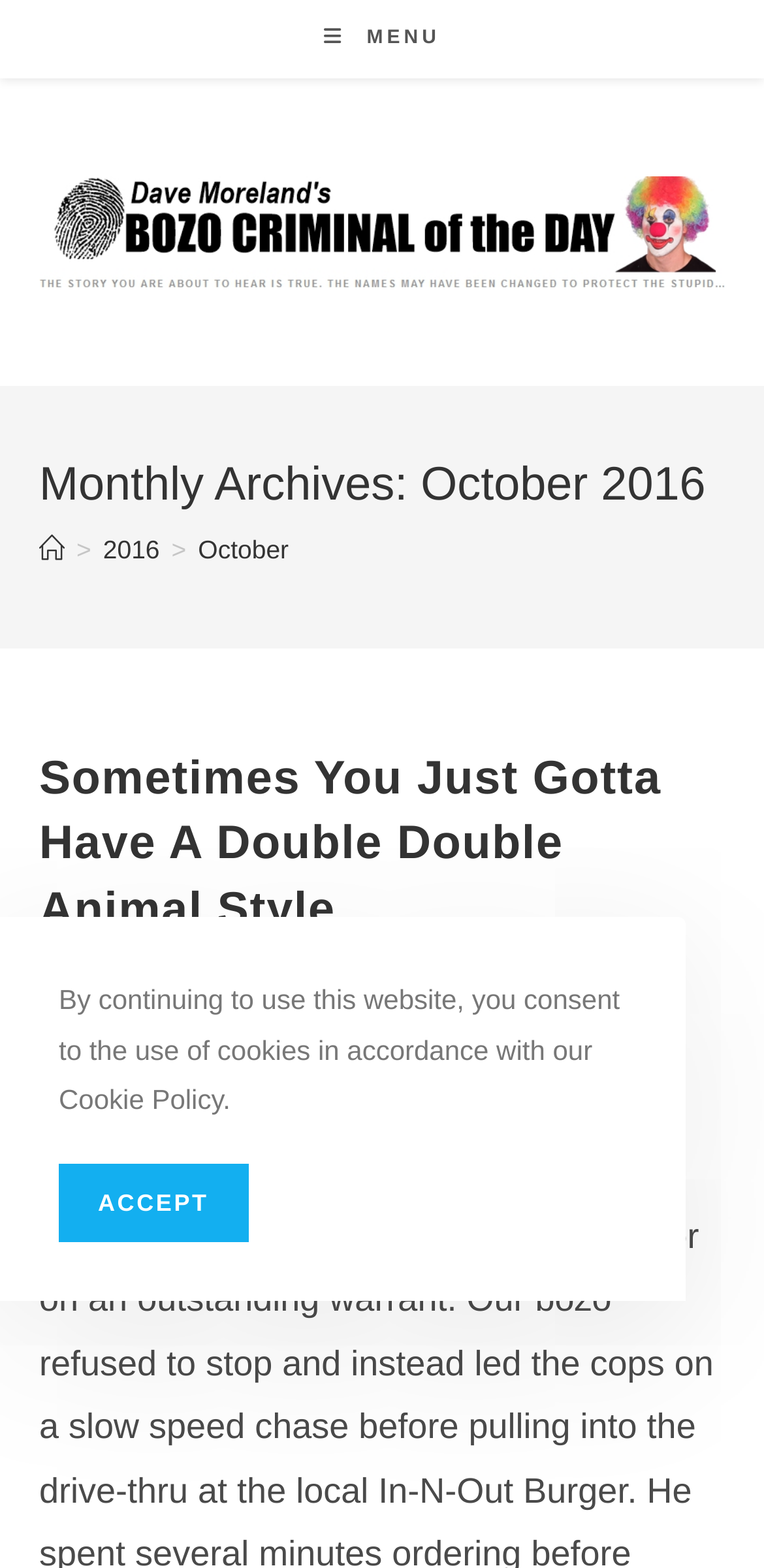Please identify the bounding box coordinates of the area I need to click to accomplish the following instruction: "Go to the post Sometimes You Just Gotta Have A Double Double Animal Style".

[0.051, 0.479, 0.866, 0.597]